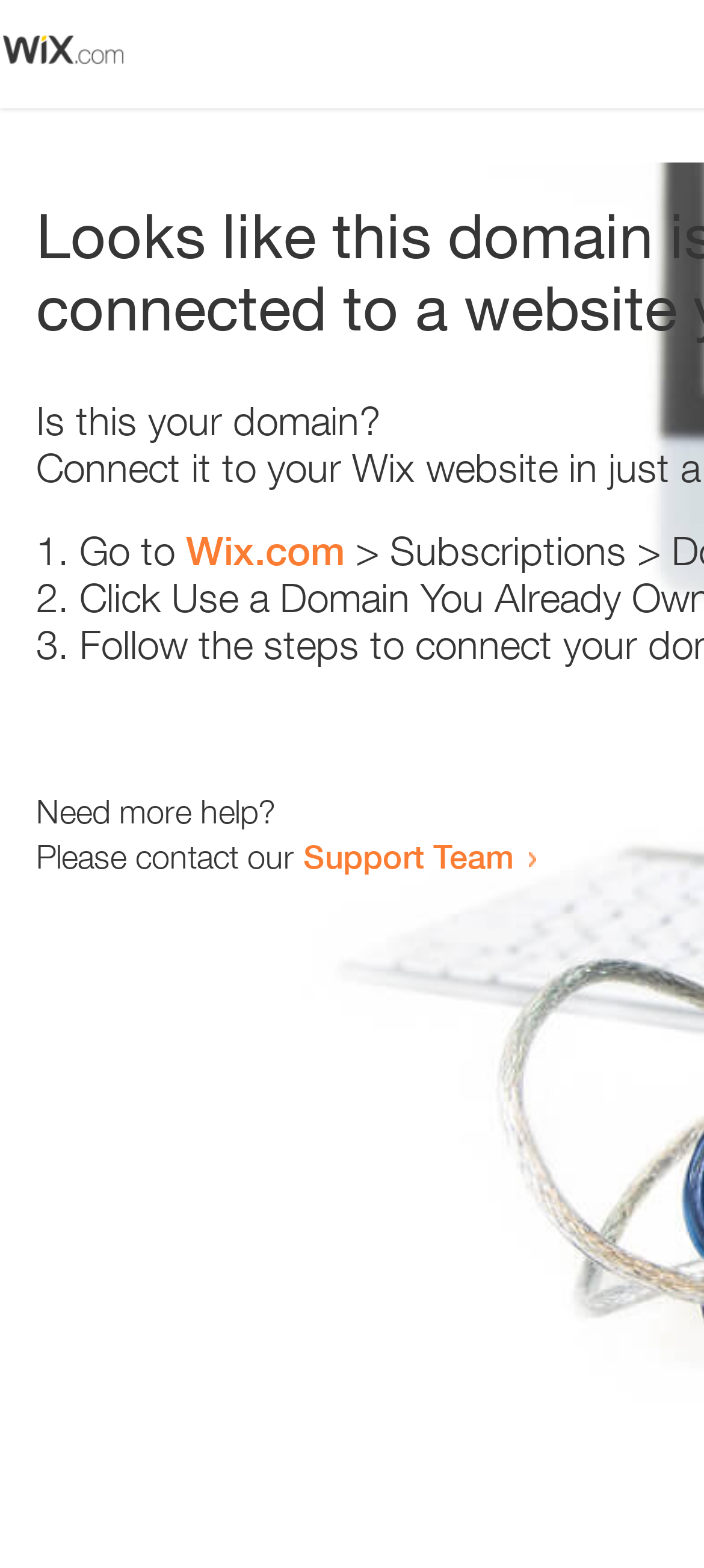Determine the bounding box coordinates (top-left x, top-left y, bottom-right x, bottom-right y) of the UI element described in the following text: Support Team

[0.431, 0.533, 0.731, 0.559]